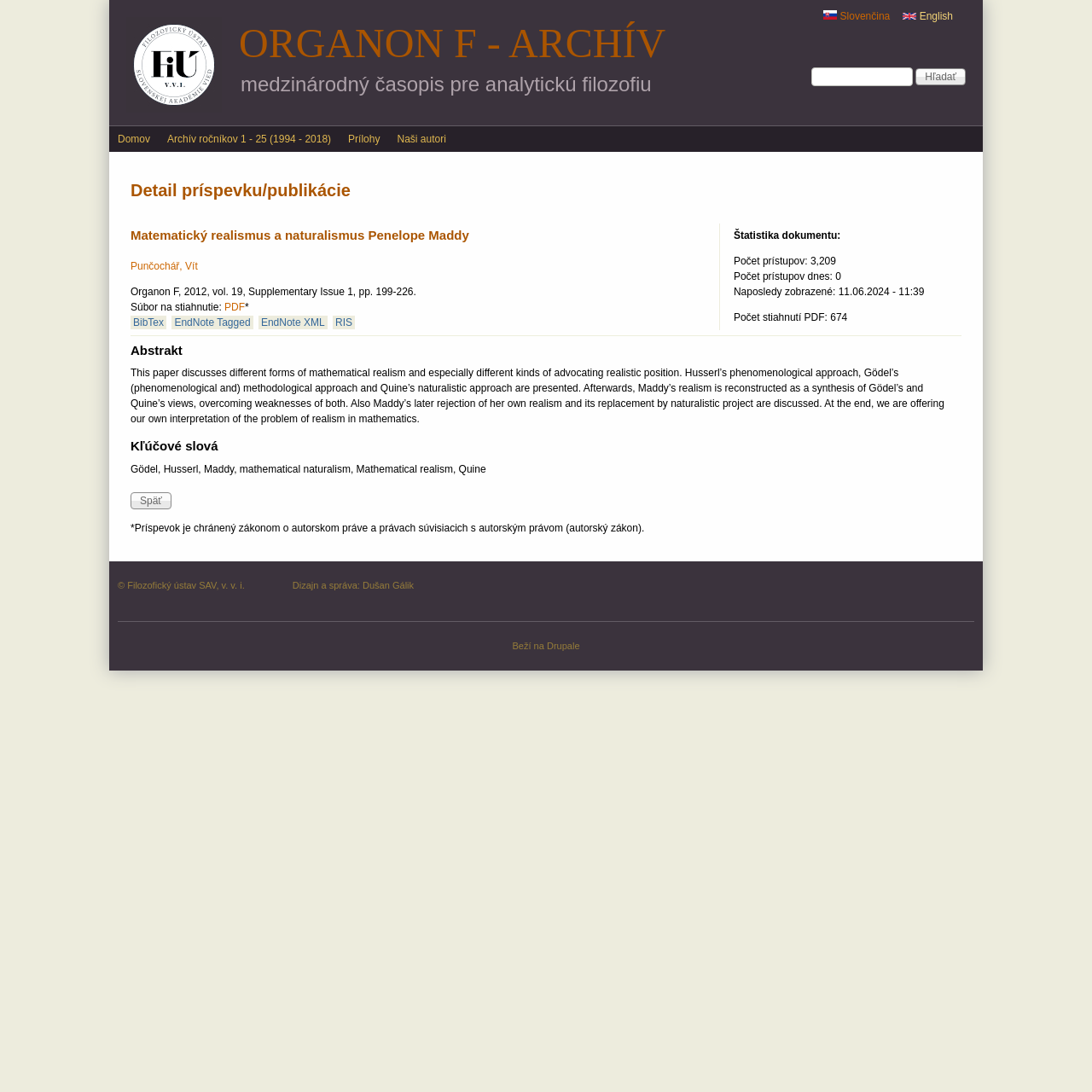Identify the bounding box for the given UI element using the description provided. Coordinates should be in the format (top-left x, top-left y, bottom-right x, bottom-right y) and must be between 0 and 1. Here is the description: Drupale

[0.501, 0.587, 0.531, 0.596]